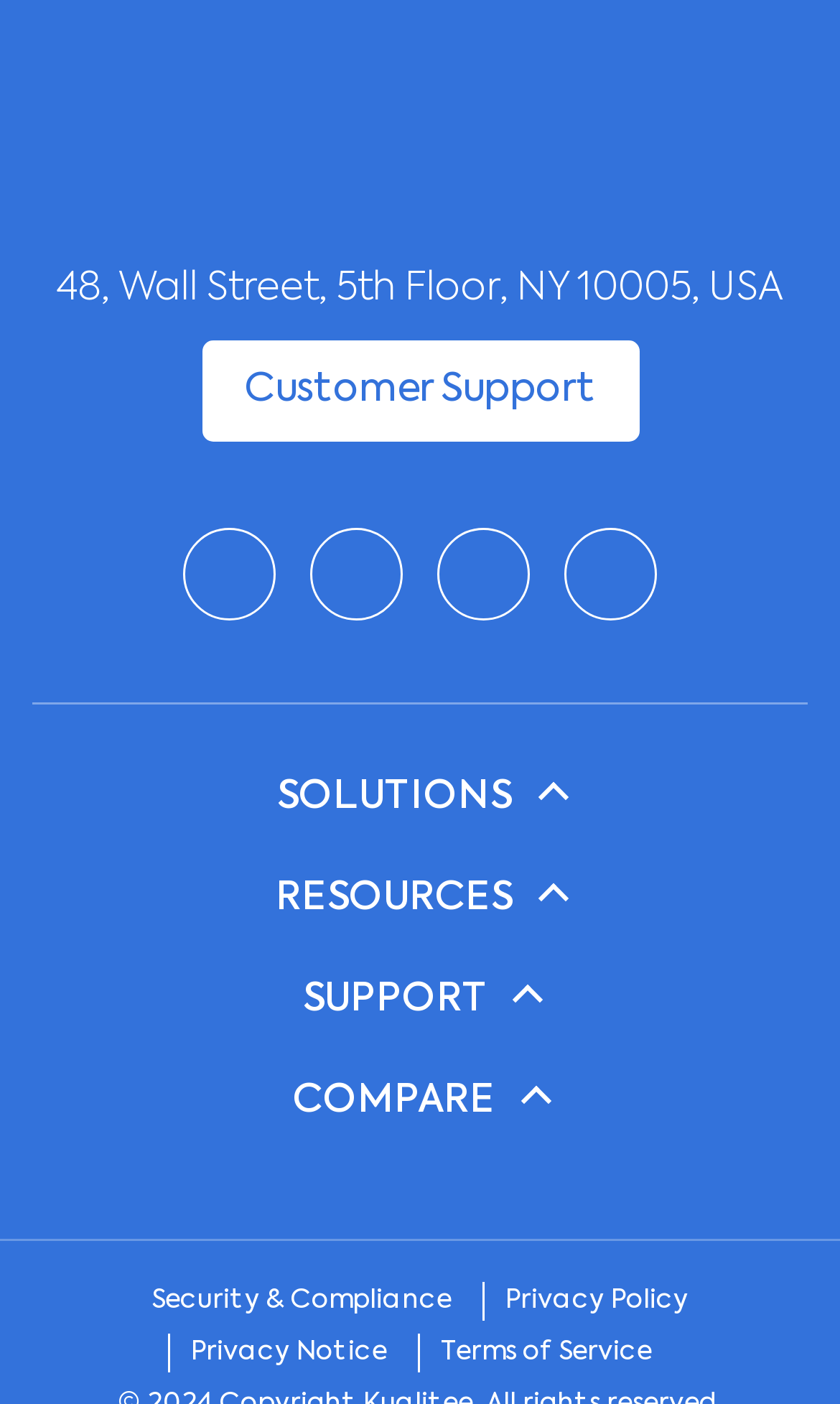Bounding box coordinates are to be given in the format (top-left x, top-left y, bottom-right x, bottom-right y). All values must be floating point numbers between 0 and 1. Provide the bounding box coordinate for the UI element described as: alt="logo"

[0.256, 0.042, 0.744, 0.124]